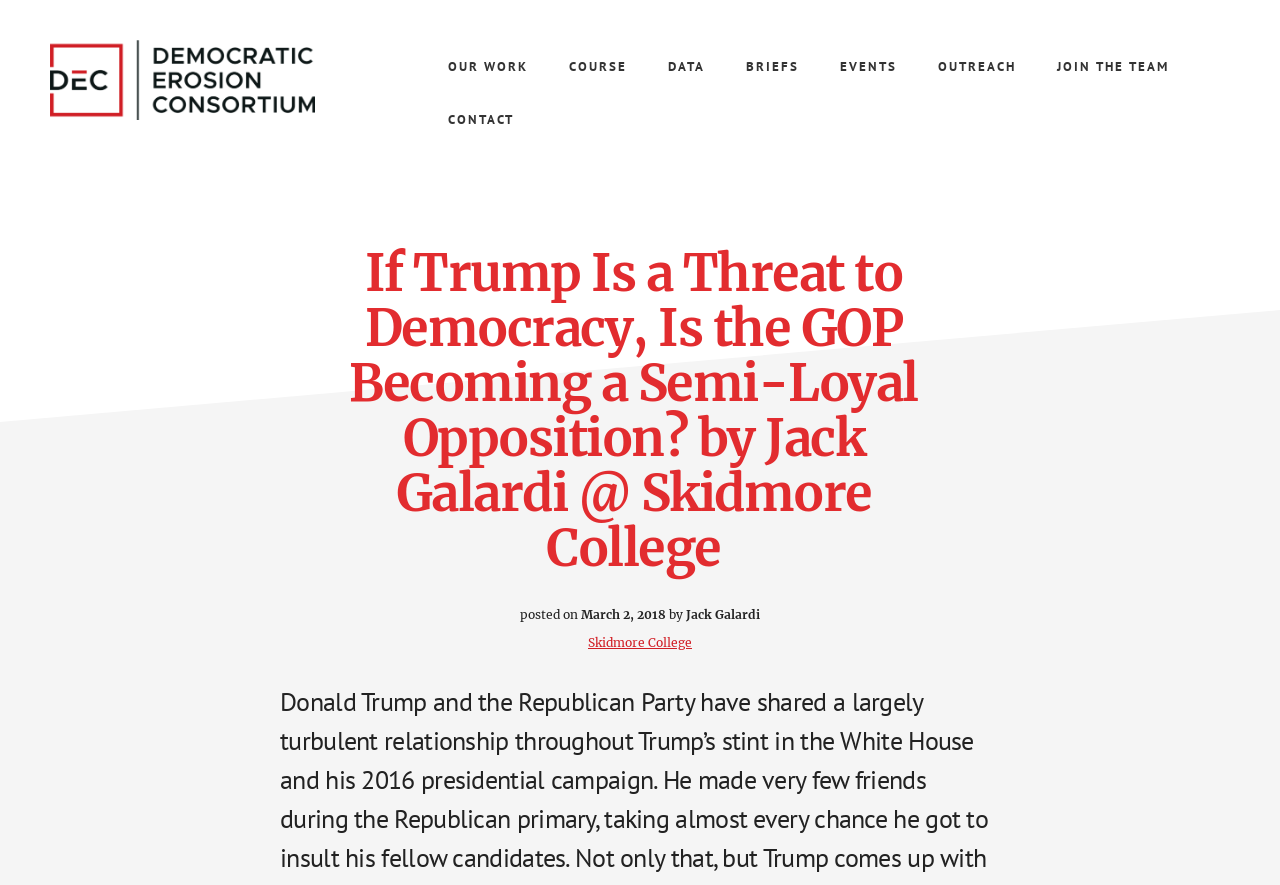Find the coordinates for the bounding box of the element with this description: "Data".

[0.508, 0.045, 0.565, 0.105]